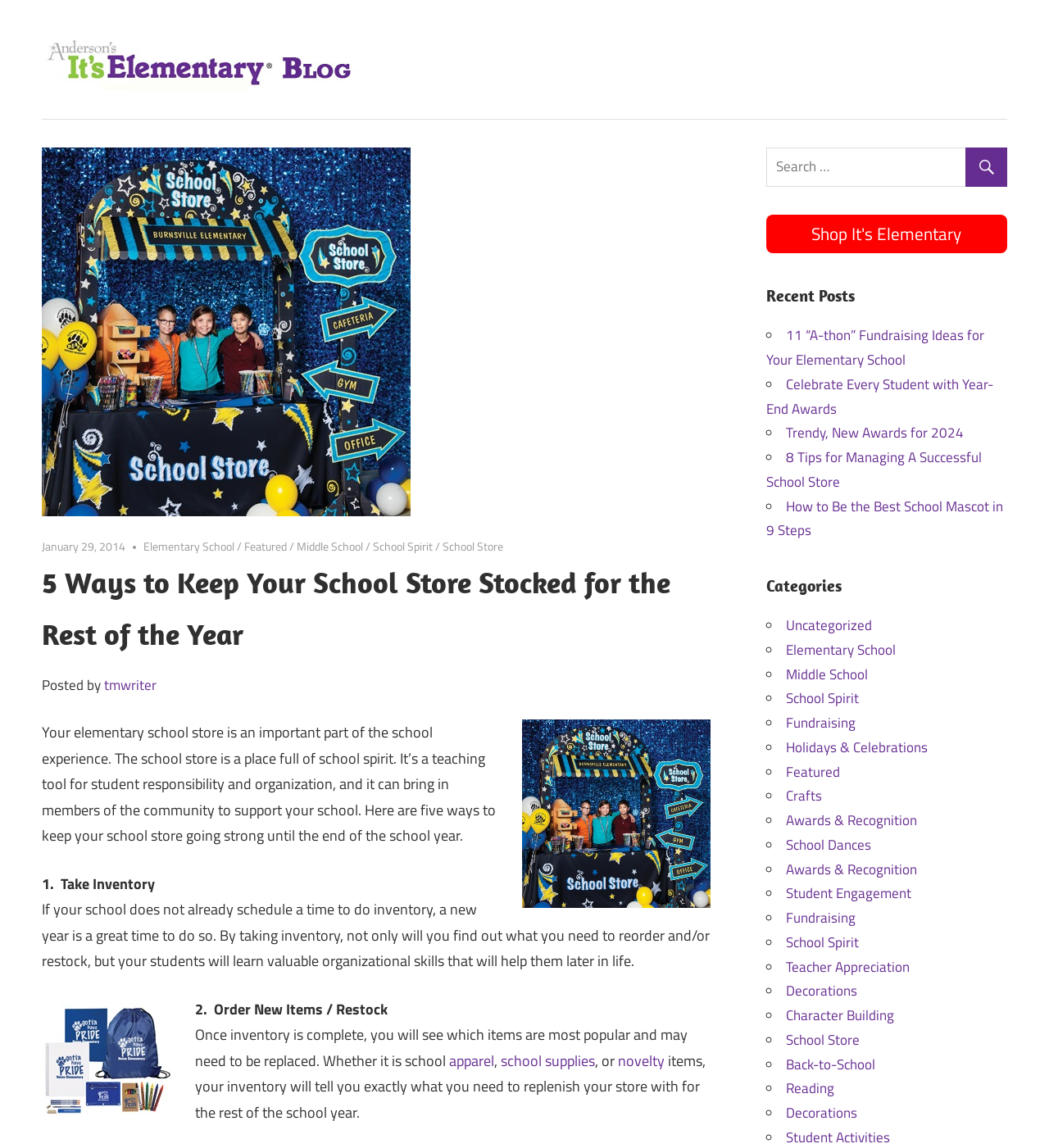Determine the bounding box coordinates of the clickable region to execute the instruction: "Read the blog post about 5 ways to keep your school store stocked". The coordinates should be four float numbers between 0 and 1, denoted as [left, top, right, bottom].

[0.04, 0.485, 0.677, 0.575]